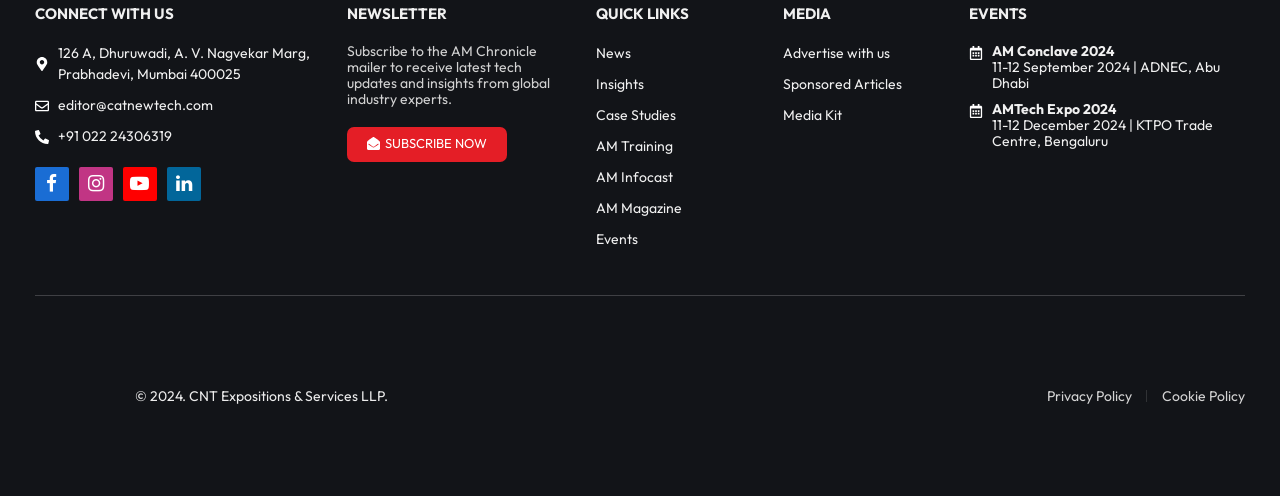Please mark the bounding box coordinates of the area that should be clicked to carry out the instruction: "Connect with us on Facebook".

[0.027, 0.337, 0.054, 0.406]